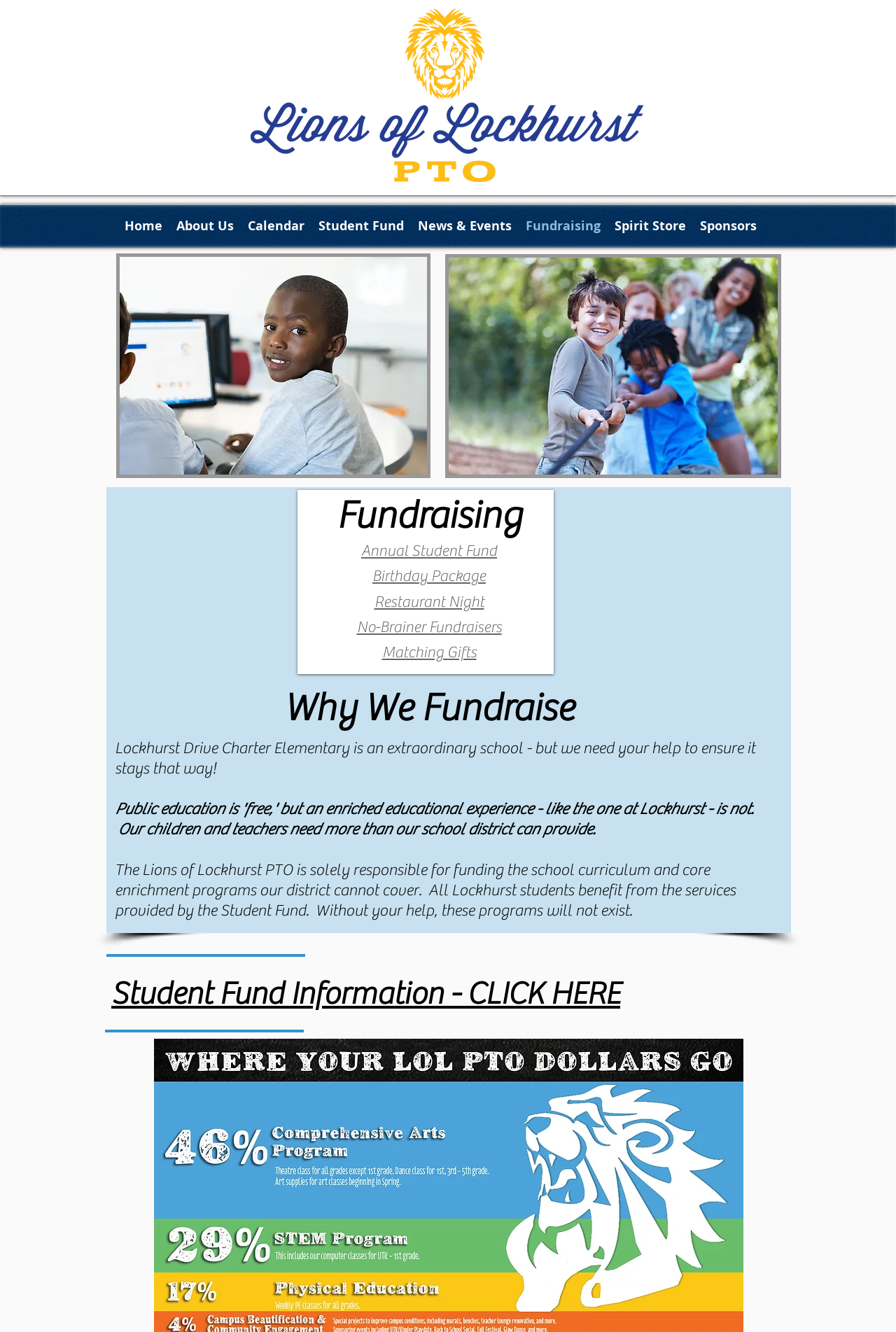Generate an in-depth caption that captures all aspects of the webpage.

The webpage is about fundraising for Lockhurst Drive Charter Elementary school. At the top, there is a navigation menu with links to different sections of the website, including "Home", "About Us", "Calendar", "Student Fund", "News & Events", "Fundraising", "Spirit Store", and "Sponsors".

Below the navigation menu, there are two images side by side, "Computer Class" and "Kids Playing Tug of War", which take up about half of the screen width. 

Underneath the images, there is a heading "Fundraising" followed by a series of links to different fundraising options, including "Annual Student Fund", "Birthday Package", "Restaurant Night", "No-Brainer Fundraisers", and "Matching Gifts". These links are aligned horizontally and take up about half of the screen width.

To the right of the fundraising links, there is a heading "Why We Fundraise" followed by a paragraph of text explaining the importance of fundraising for the school. The text states that the Lions of Lockhurst PTO is responsible for funding the school curriculum and core enrichment programs, and that without fundraising, these programs will not exist.

Below the text, there is a region labeled "Why We Fundraise" followed by another region labeled "Student Fund". Within the "Student Fund" region, there is a heading "Student Fund Information - CLICK HERE" with a link to more information.

Further down the page, there is a region labeled "No Brainer Fundraiser". At the very top of the page, there is a small image "IMG_6865.JPG" and another image "Lockup.png", which are likely logos or icons.

Overall, the webpage is focused on providing information and resources for fundraising efforts to support Lockhurst Drive Charter Elementary school.